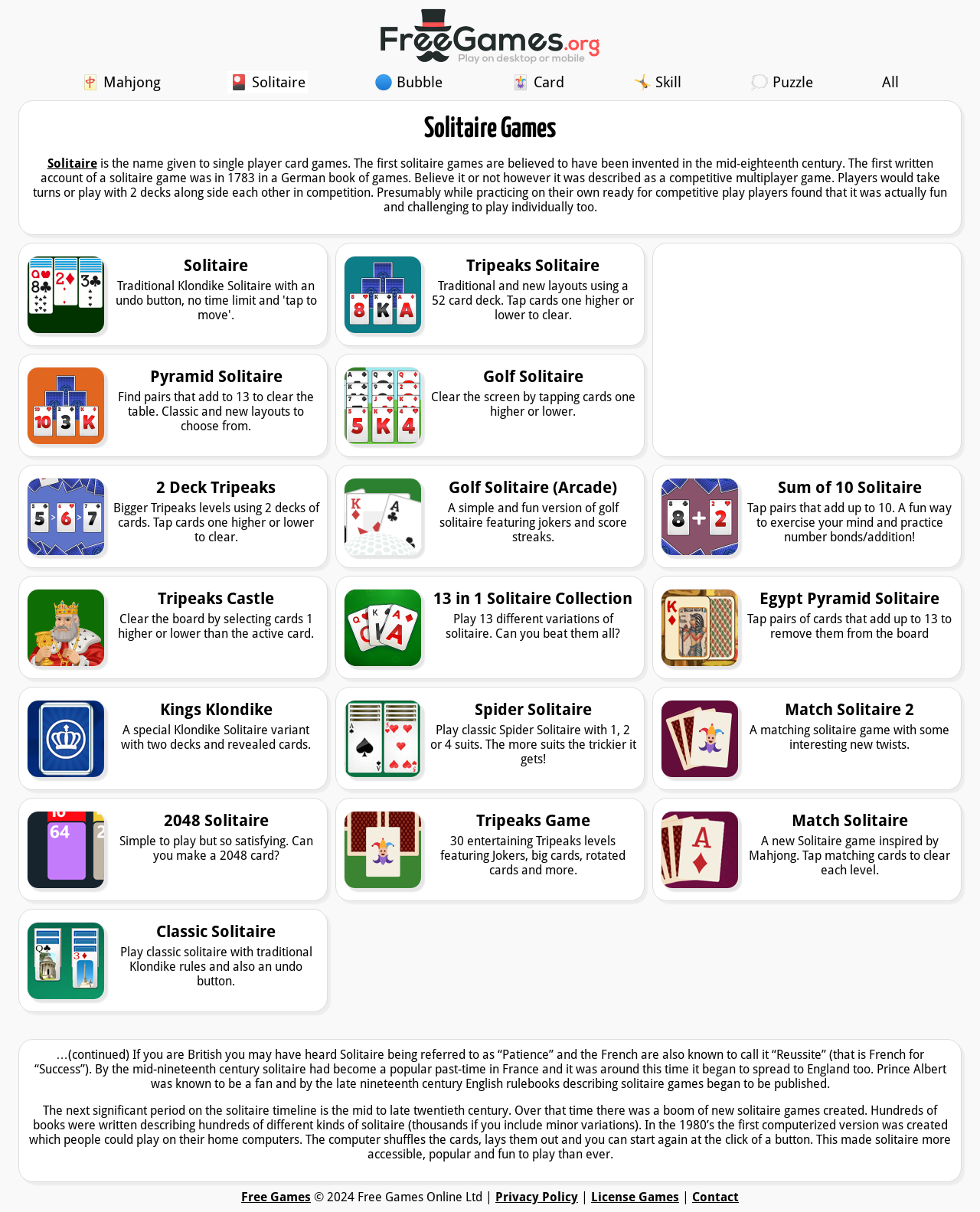Convey a detailed summary of the webpage, mentioning all key elements.

This webpage is about Solitaire games, offering various types of Solitaire games to play. At the top, there is a row of links to different game categories, including Mahjong, Solitaire, Bubble, Card, Skill, and Puzzle, as well as an "All" link. Below this row, there is a heading that reads "Solitaire Games" and a brief description of what Solitaire games are.

The main content of the page is a list of 18 different Solitaire games, each with a link to play the game and a brief description of the game. The games are arranged in a grid-like pattern, with three games per row. Each game has an accompanying image. The games include Traditional Klondike Solitaire, Tripeaks Solitaire, Pyramid Solitaire, and many others.

Below the list of games, there is a block of text that provides a brief history of Solitaire games, including their origins in the 18th century and their evolution over time. The text also mentions the popularity of Solitaire games in France and England.

At the bottom of the page, there are links to "Free Games", "Privacy Policy", "License Games", and "Contact", as well as a copyright notice.